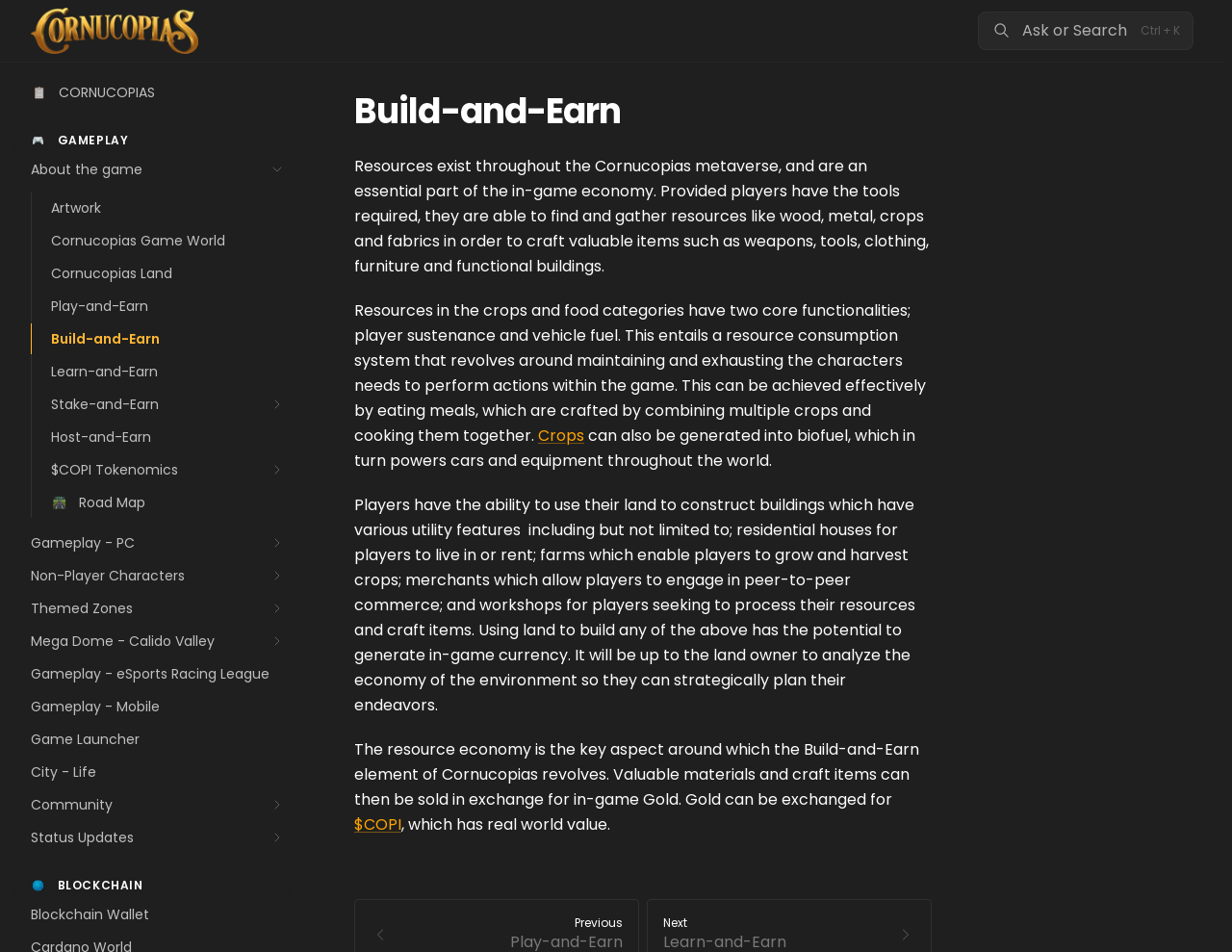Provide a brief response to the question below using a single word or phrase: 
What can players use to craft valuable items?

Resources